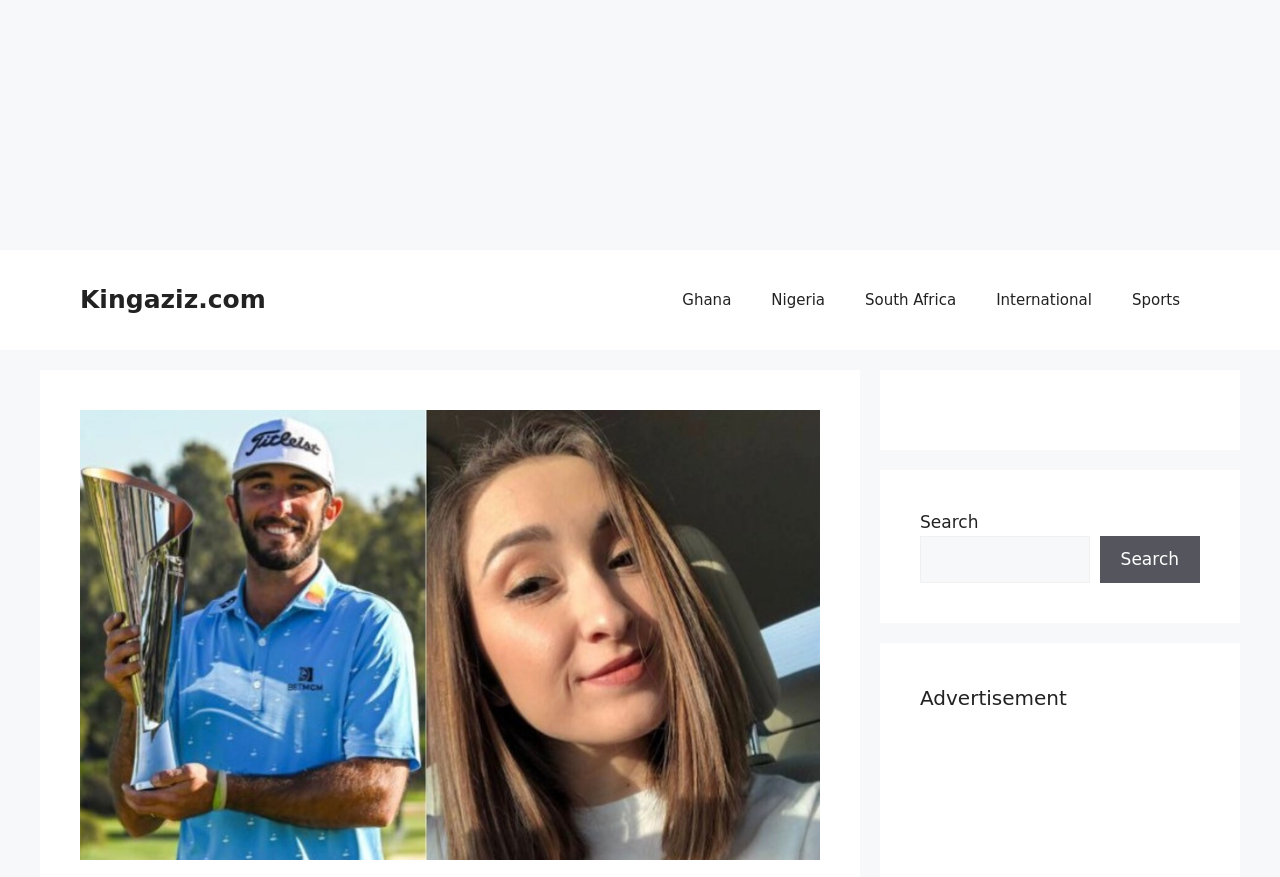Could you highlight the region that needs to be clicked to execute the instruction: "click Search button"?

[0.859, 0.611, 0.938, 0.665]